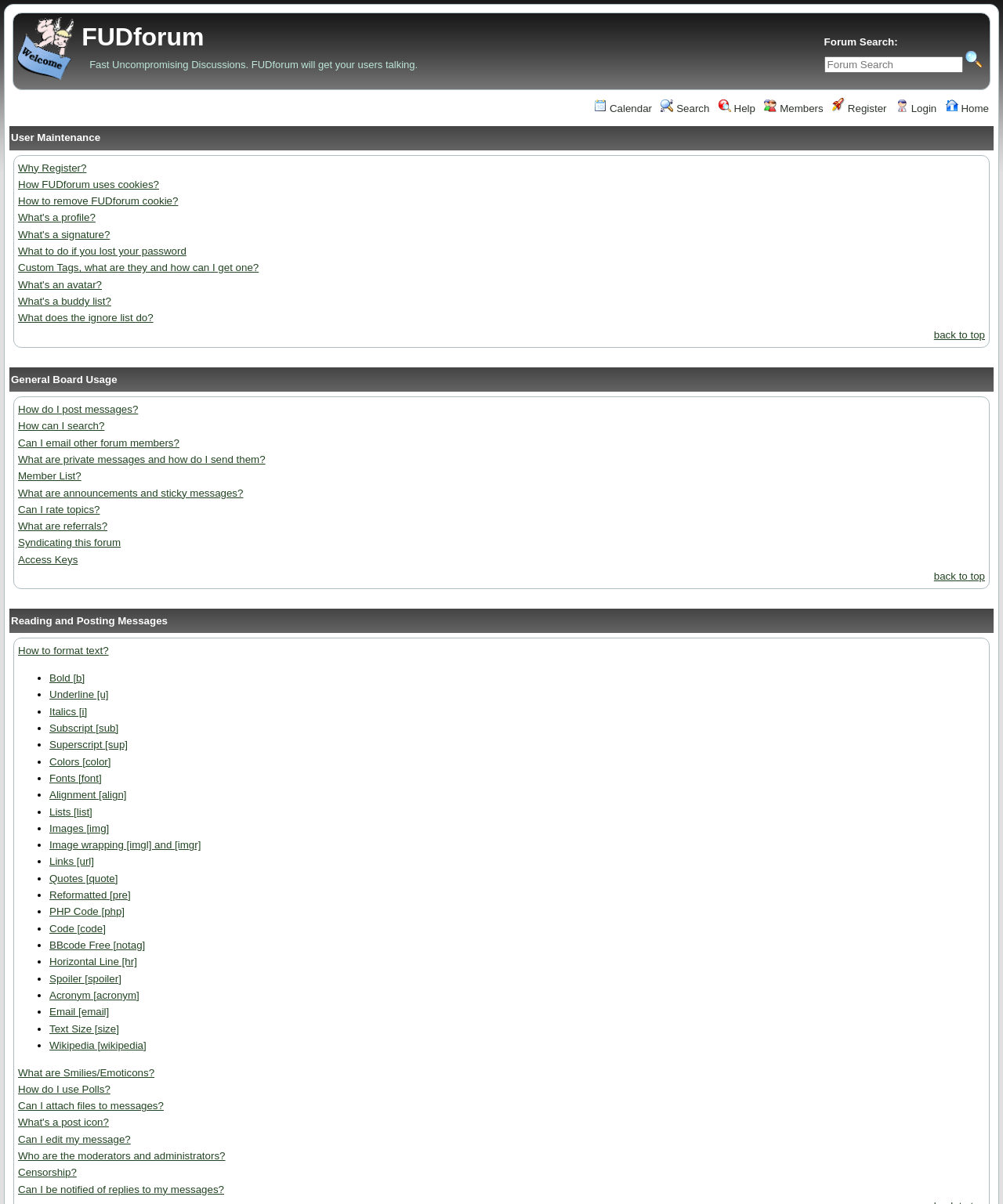Could you specify the bounding box coordinates for the clickable section to complete the following instruction: "Access the help page"?

[0.716, 0.085, 0.753, 0.095]